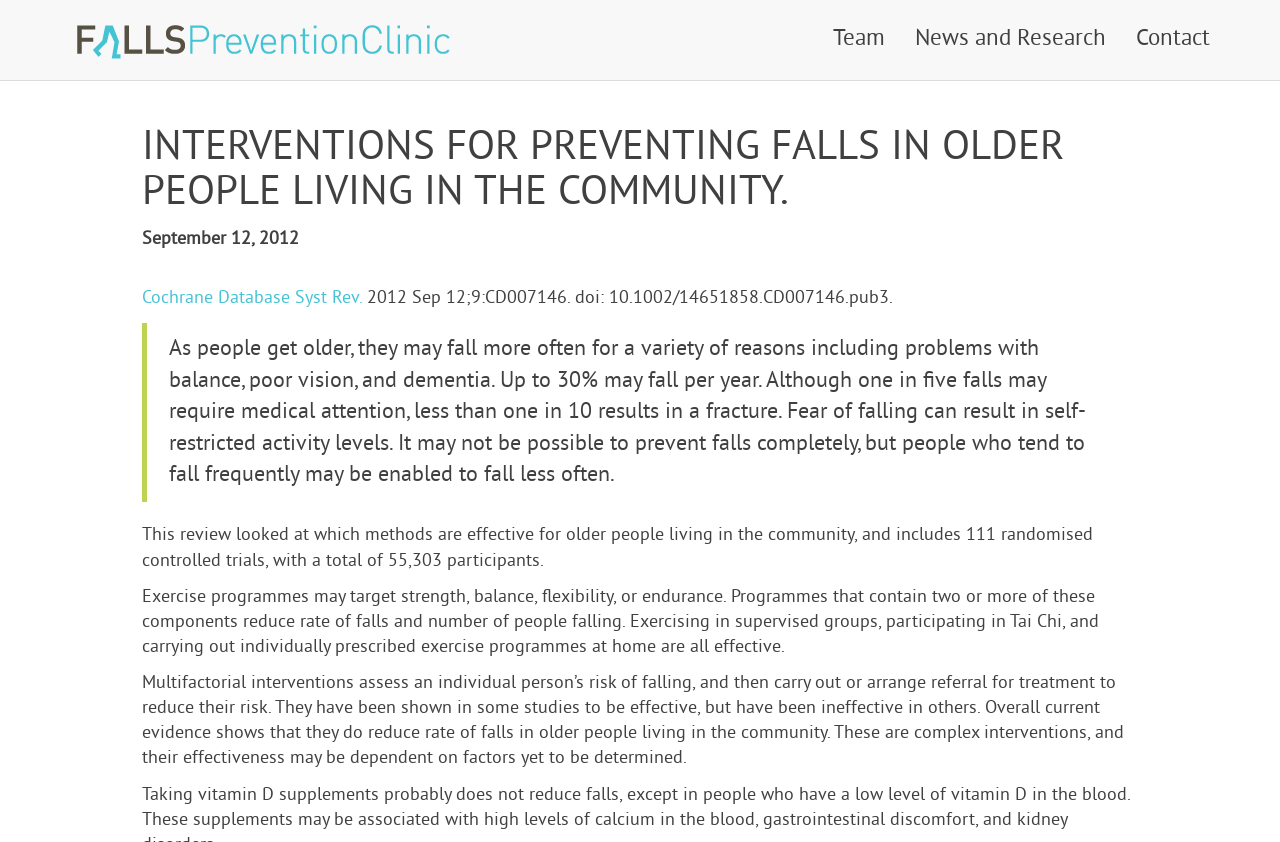Please provide a comprehensive response to the question based on the details in the image: What is the purpose of multifactorial interventions?

According to the webpage, multifactorial interventions 'assess an individual person’s risk of falling, and then carry out or arrange referral for treatment to reduce their risk.' This suggests that the purpose of these interventions is to identify and mitigate factors that contribute to falls in older people.